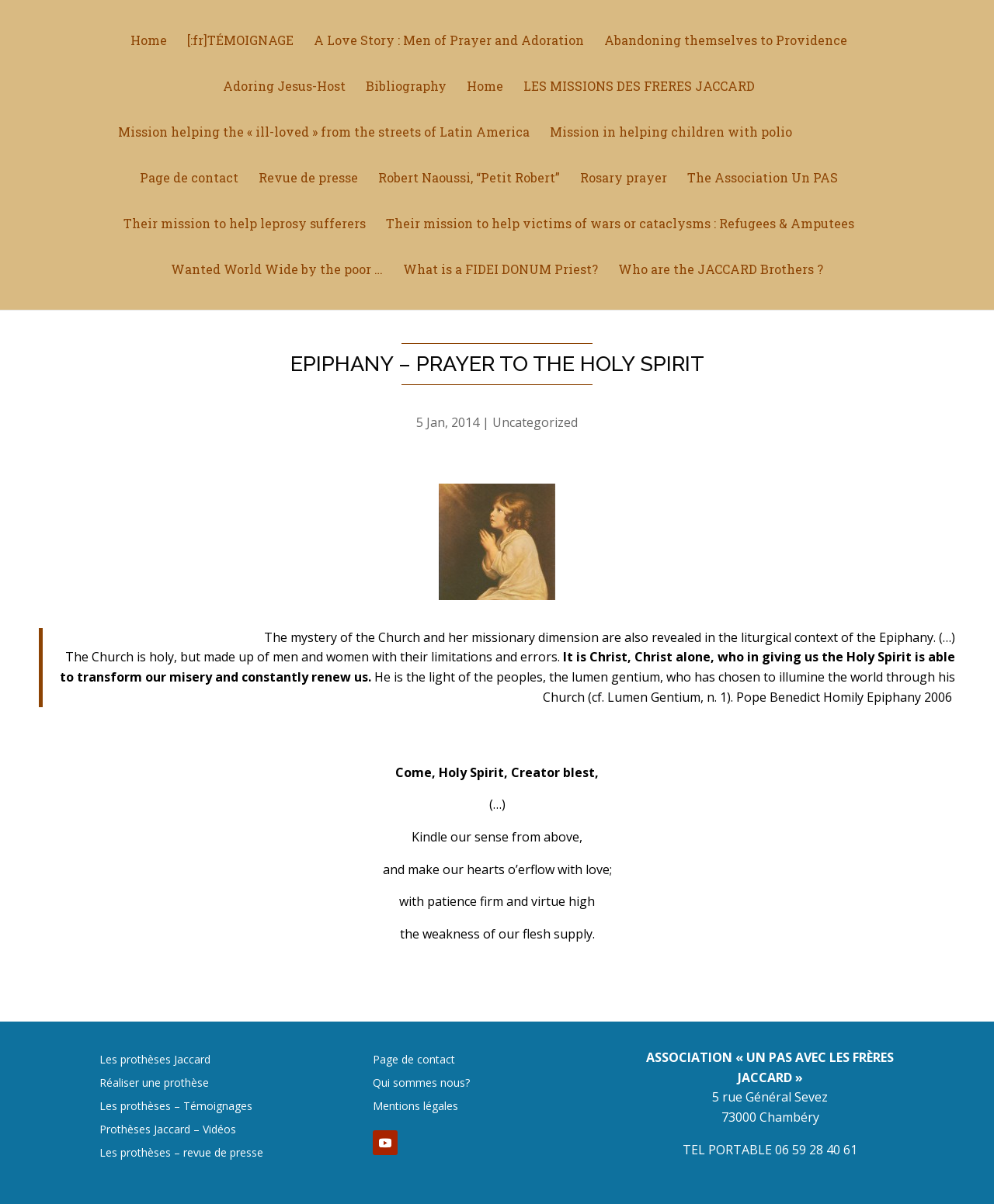Provide the bounding box coordinates in the format (top-left x, top-left y, bottom-right x, bottom-right y). All values are floating point numbers between 0 and 1. Determine the bounding box coordinate of the UI element described as: Rosary prayer

[0.583, 0.143, 0.671, 0.181]